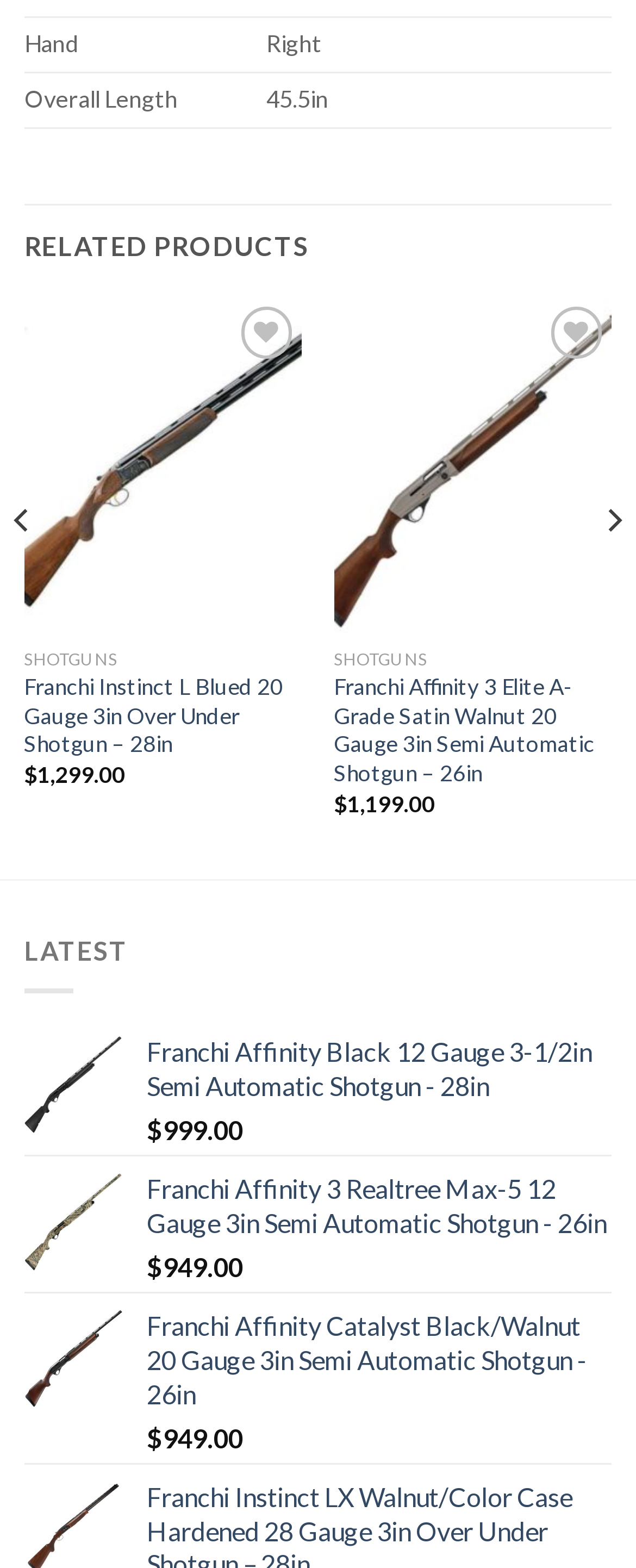Reply to the question with a brief word or phrase: How many products are listed under 'RELATED PRODUCTS'?

2